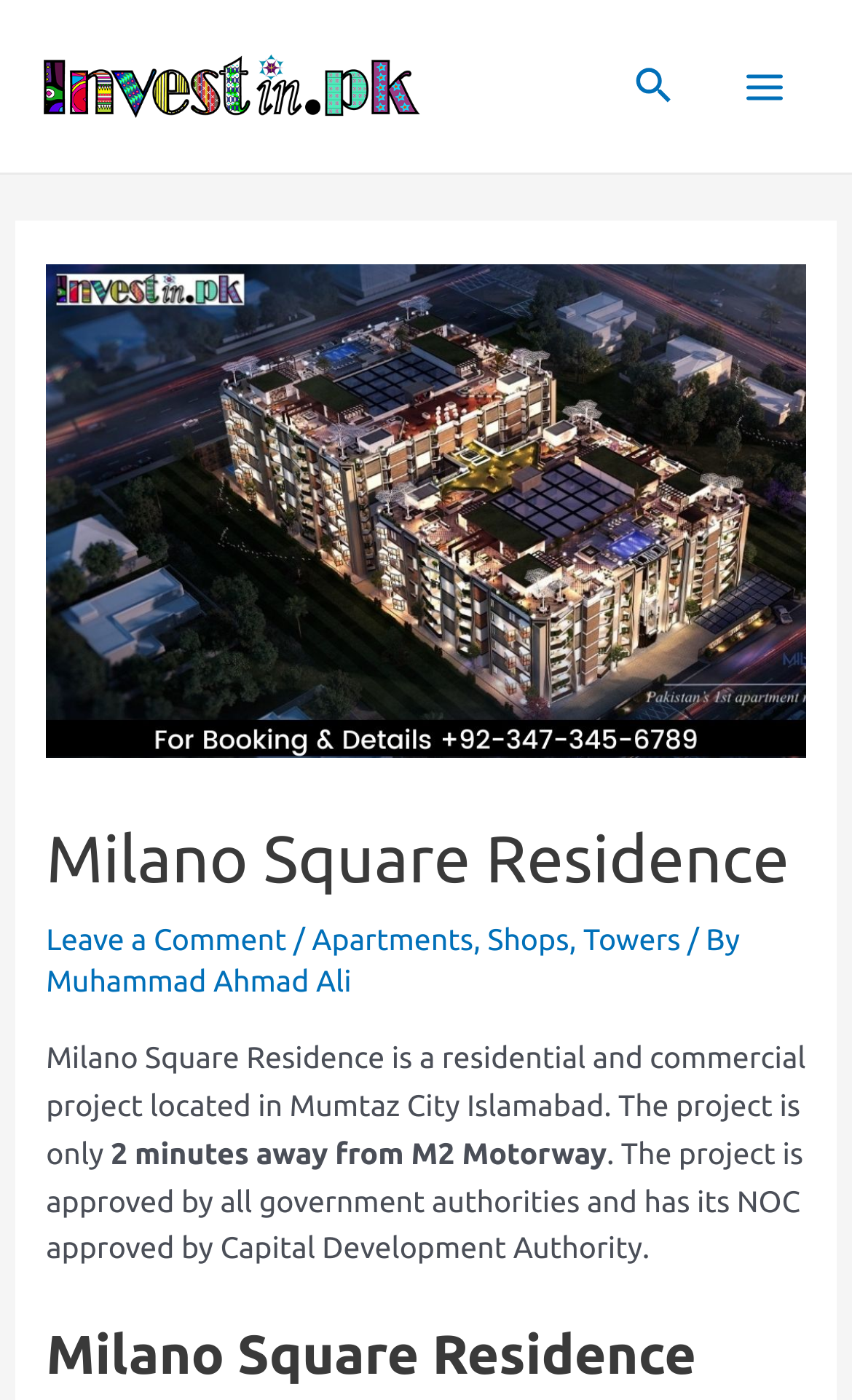Locate the bounding box coordinates of the area that needs to be clicked to fulfill the following instruction: "Open Main Menu". The coordinates should be in the format of four float numbers between 0 and 1, namely [left, top, right, bottom].

[0.845, 0.03, 0.949, 0.093]